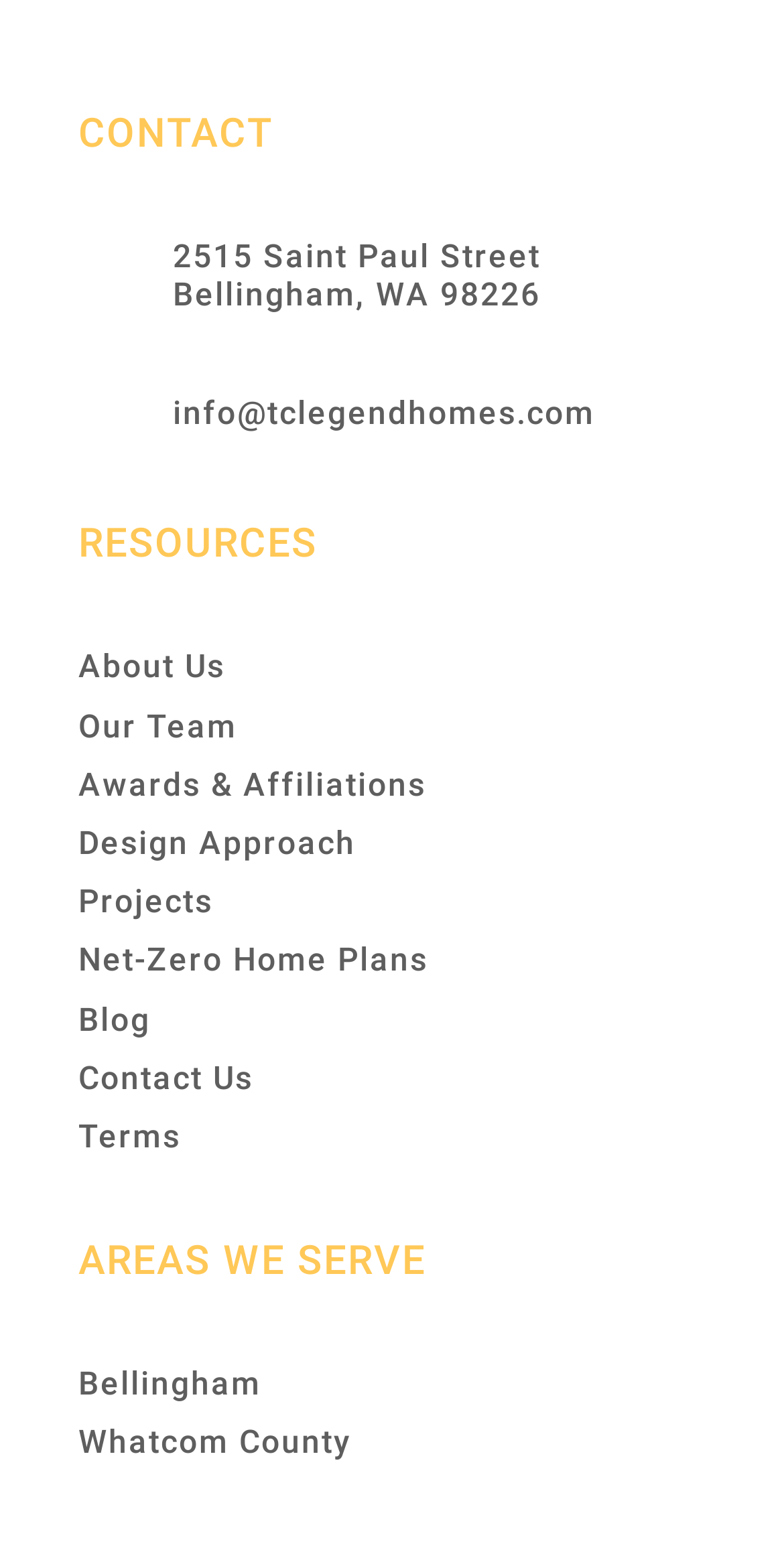How many links are there under the 'RESOURCES' section?
Using the visual information, respond with a single word or phrase.

8